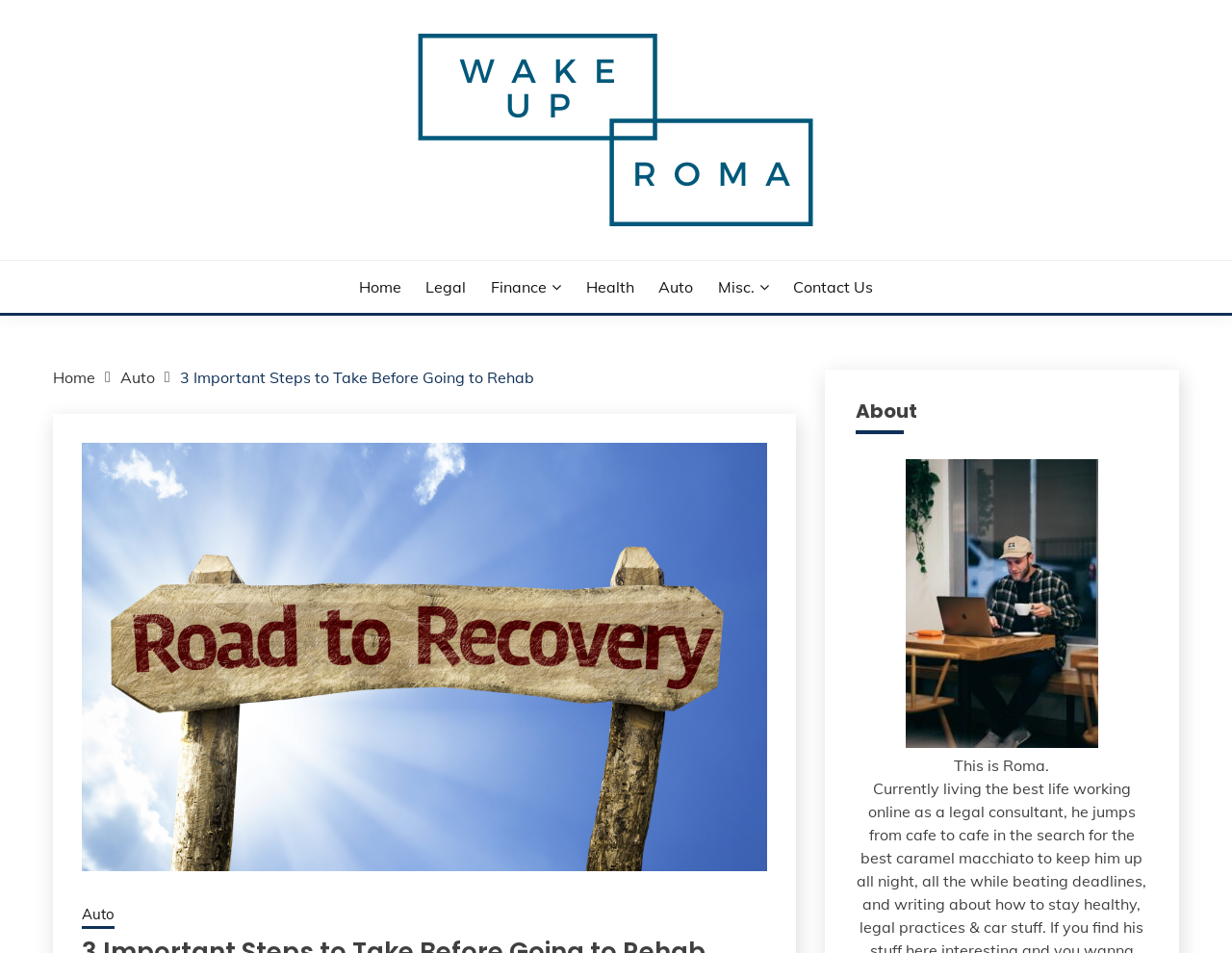Find the bounding box coordinates for the area you need to click to carry out the instruction: "go to home page". The coordinates should be four float numbers between 0 and 1, indicated as [left, top, right, bottom].

[0.291, 0.289, 0.326, 0.313]